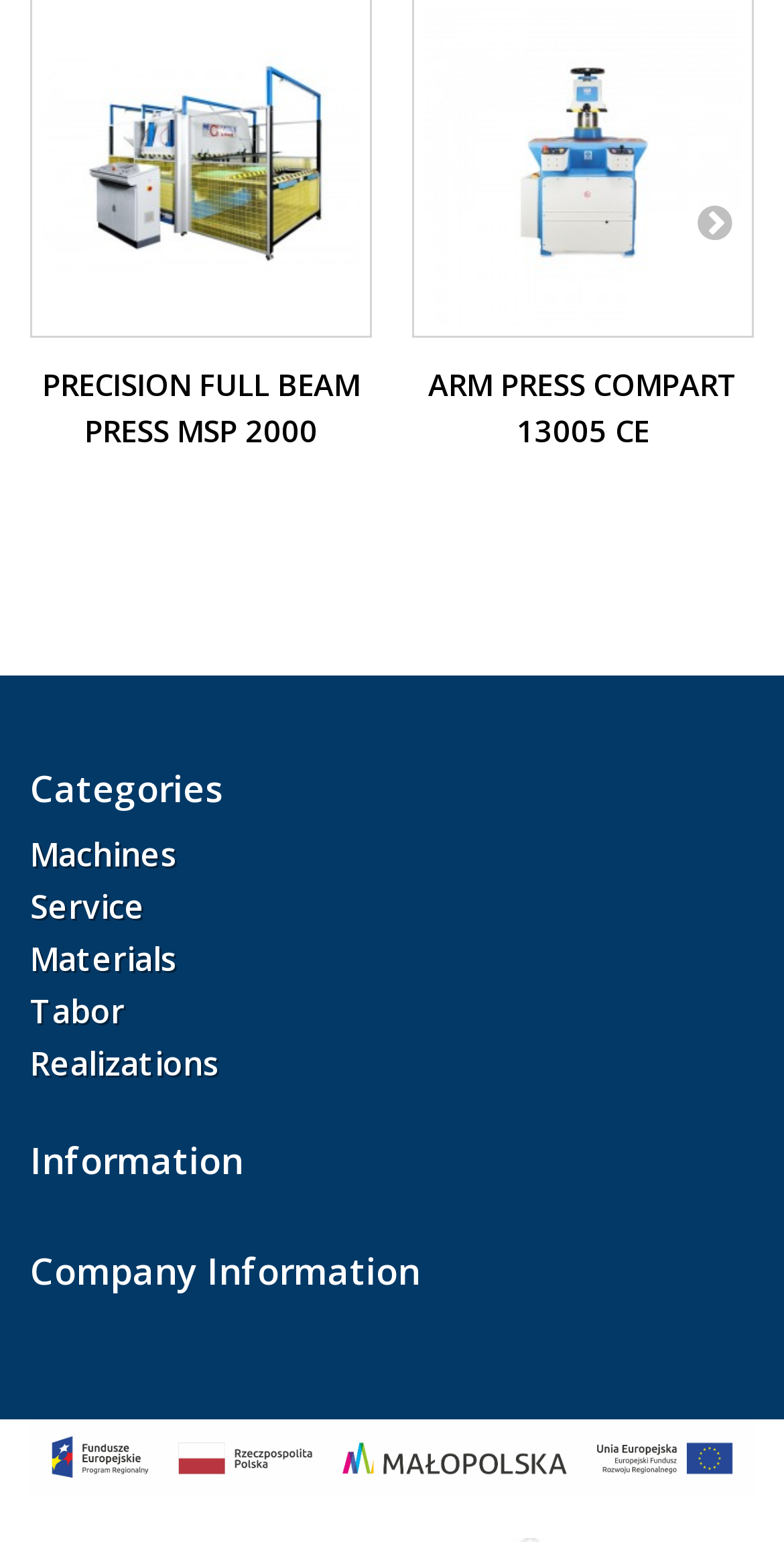Give a one-word or one-phrase response to the question: 
How many categories are listed?

5